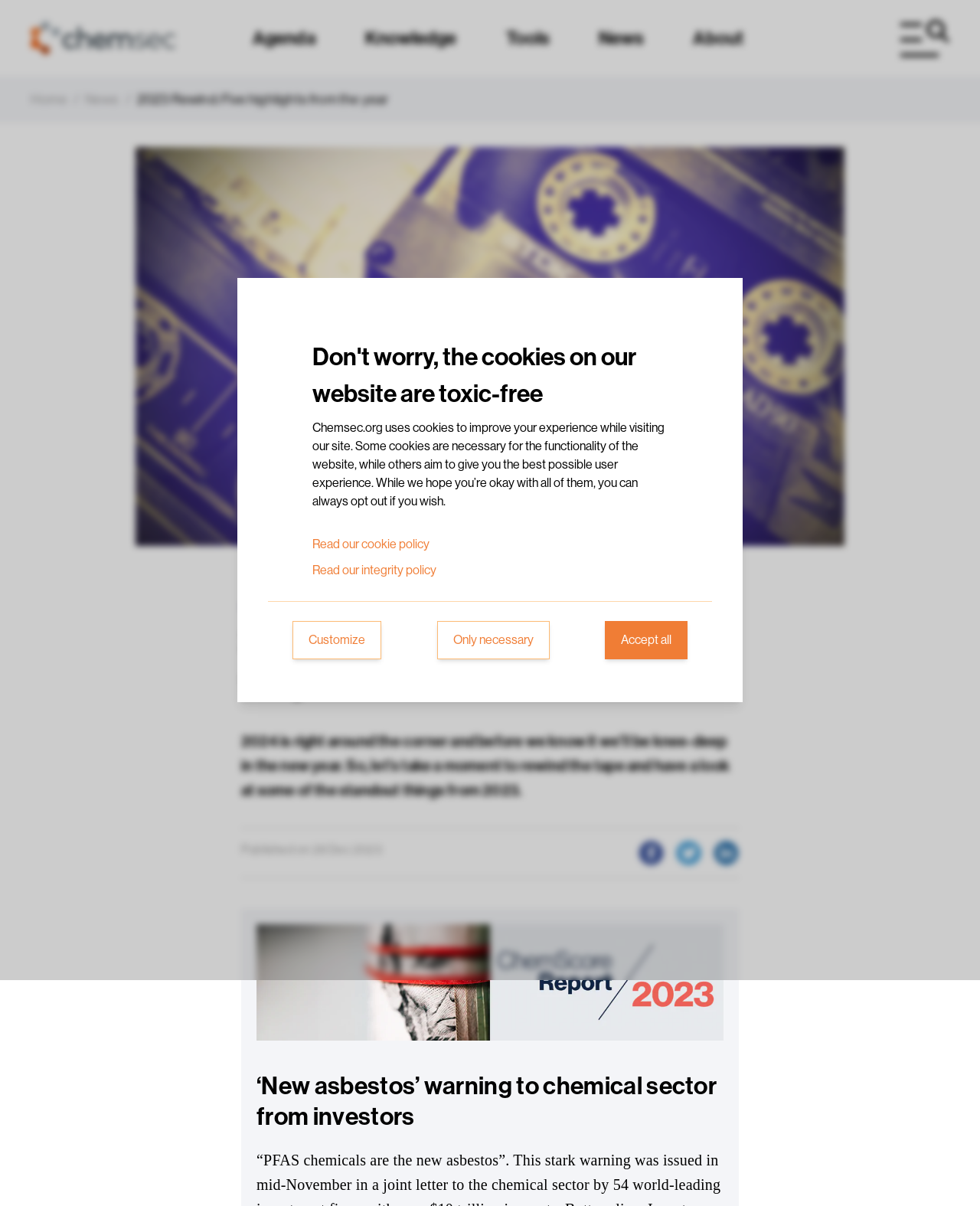Please locate the bounding box coordinates of the element's region that needs to be clicked to follow the instruction: "Read the '2023 Rewind: Five highlights from the year' article". The bounding box coordinates should be provided as four float numbers between 0 and 1, i.e., [left, top, right, bottom].

[0.14, 0.077, 0.396, 0.088]